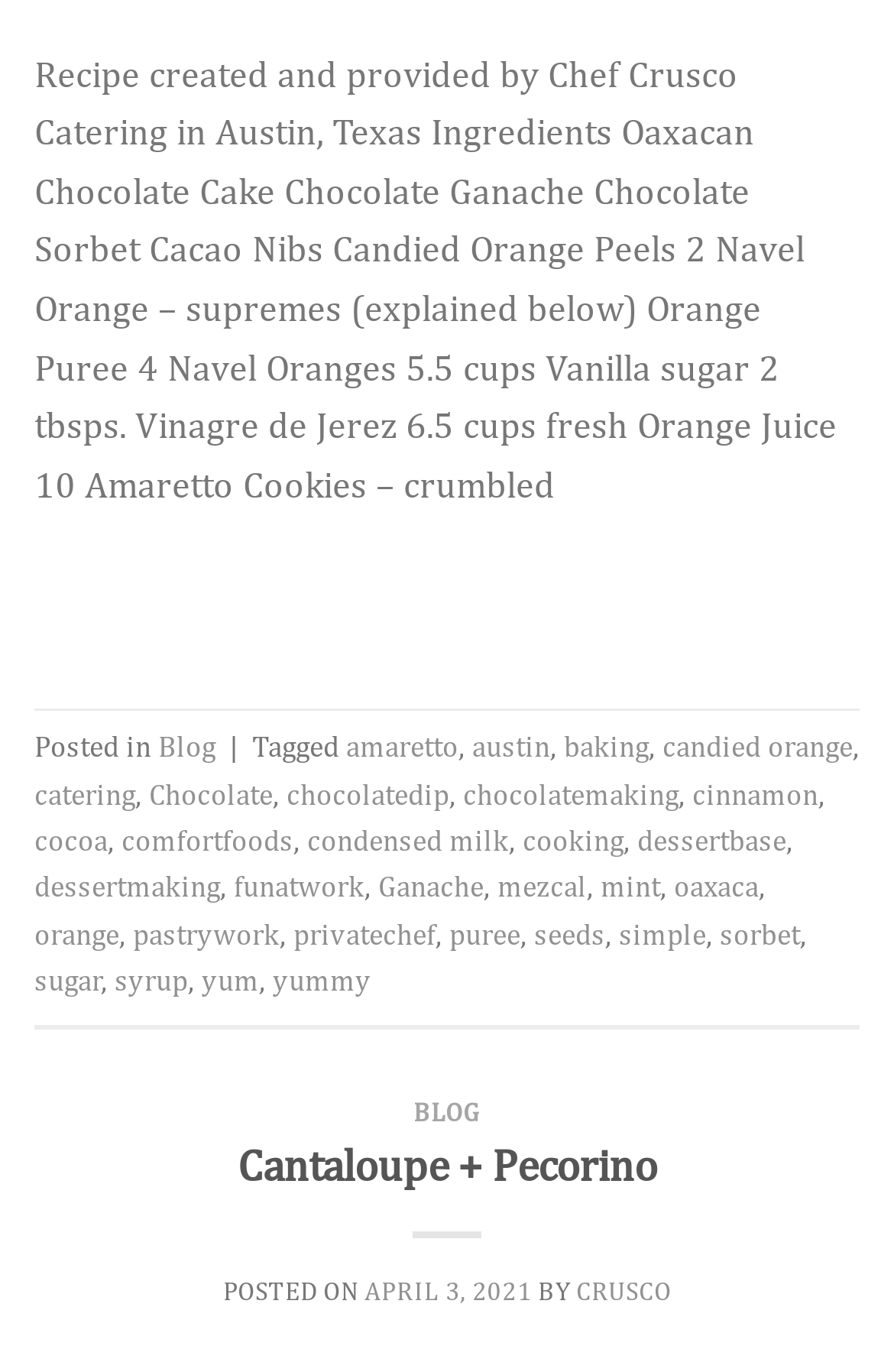Find the bounding box of the web element that fits this description: "April 3, 2021April 3, 2021".

[0.407, 0.929, 0.595, 0.951]